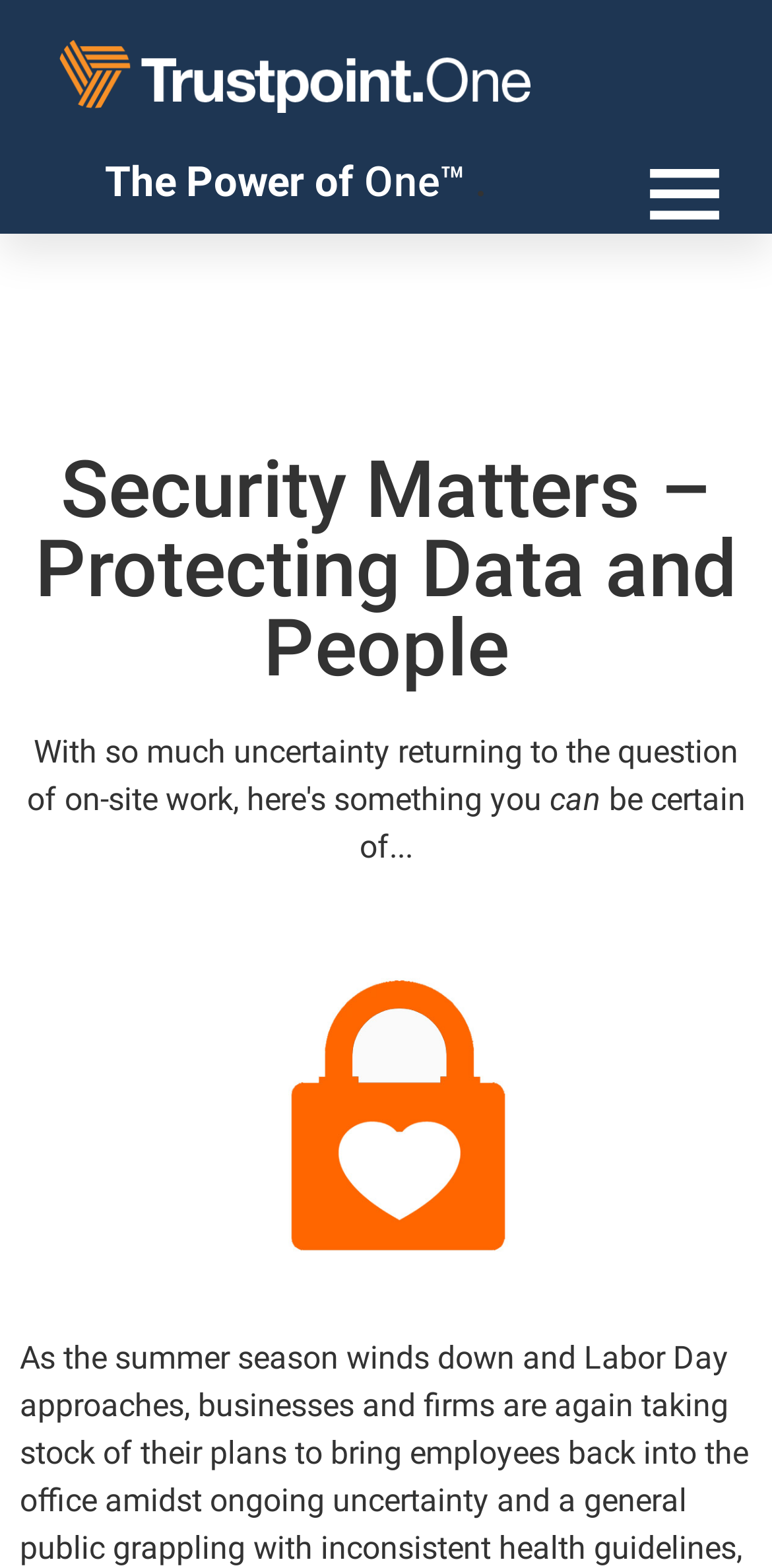What is the menu icon?
Using the image as a reference, give a one-word or short phrase answer.

Menu